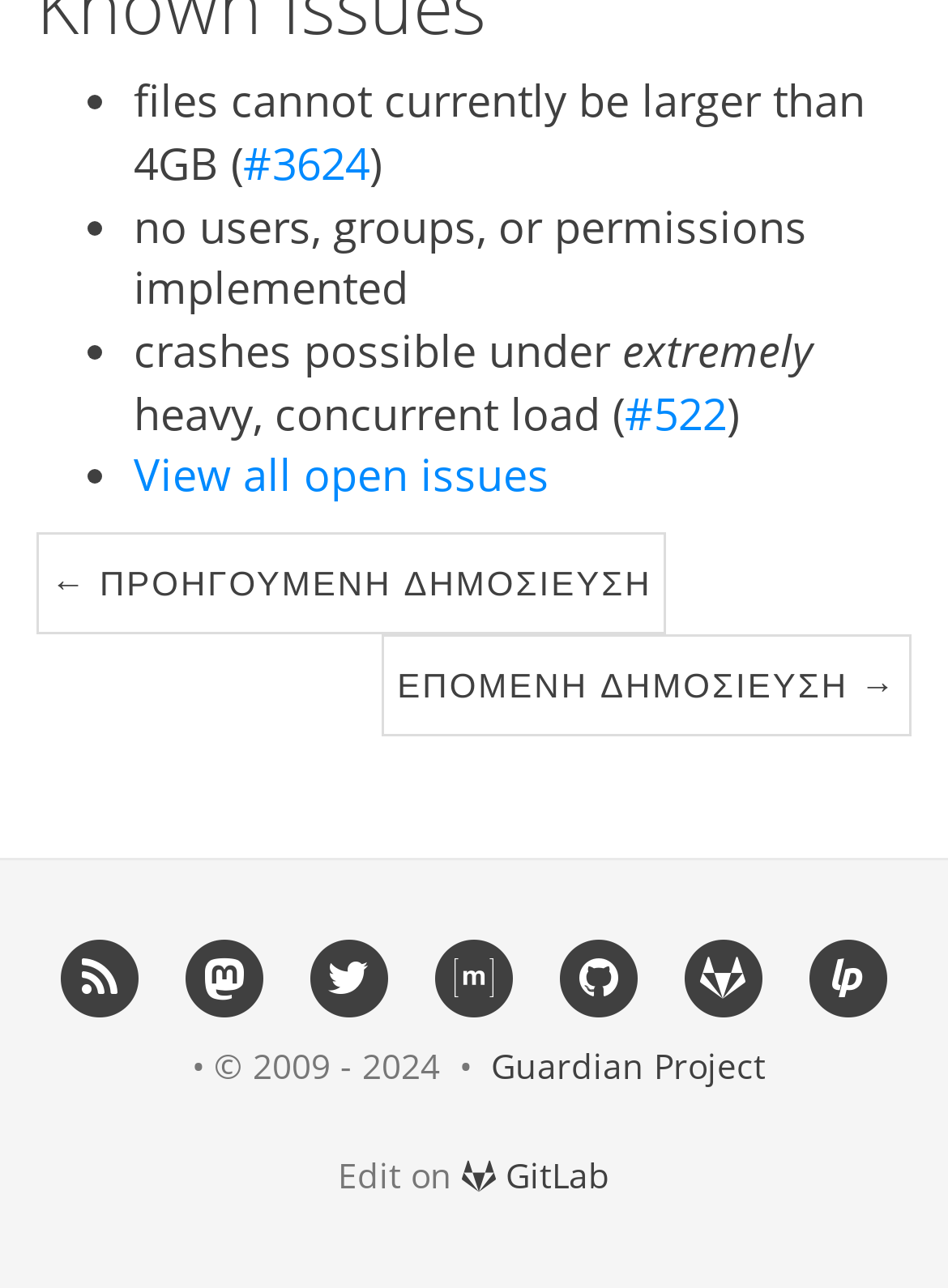Based on the image, provide a detailed response to the question:
What is the purpose of the 'View all open issues' link?

The link 'View all open issues' is likely intended to allow users to view all open issues, possibly related to the project or system being discussed on the webpage.